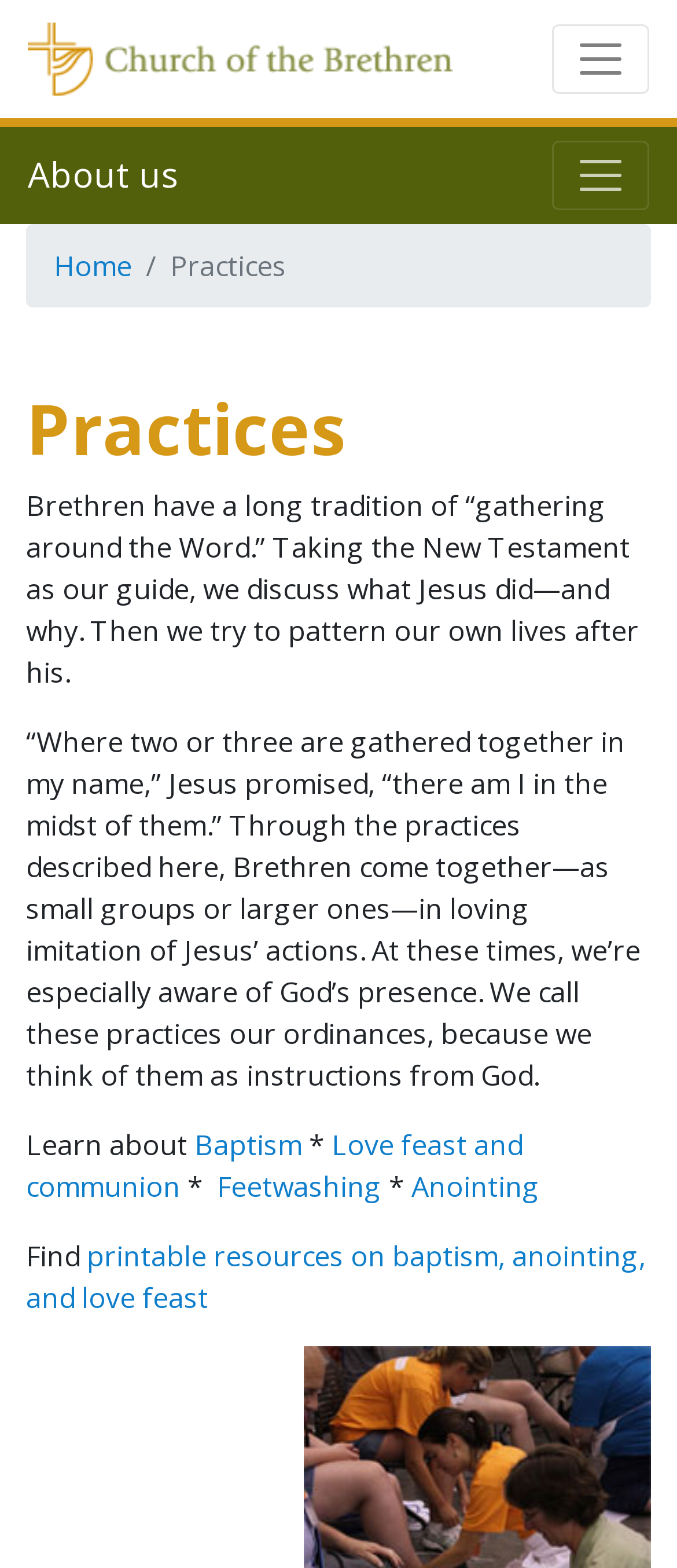Identify and provide the bounding box for the element described by: "Houda Ghorbel + Wadi Mhiri".

None